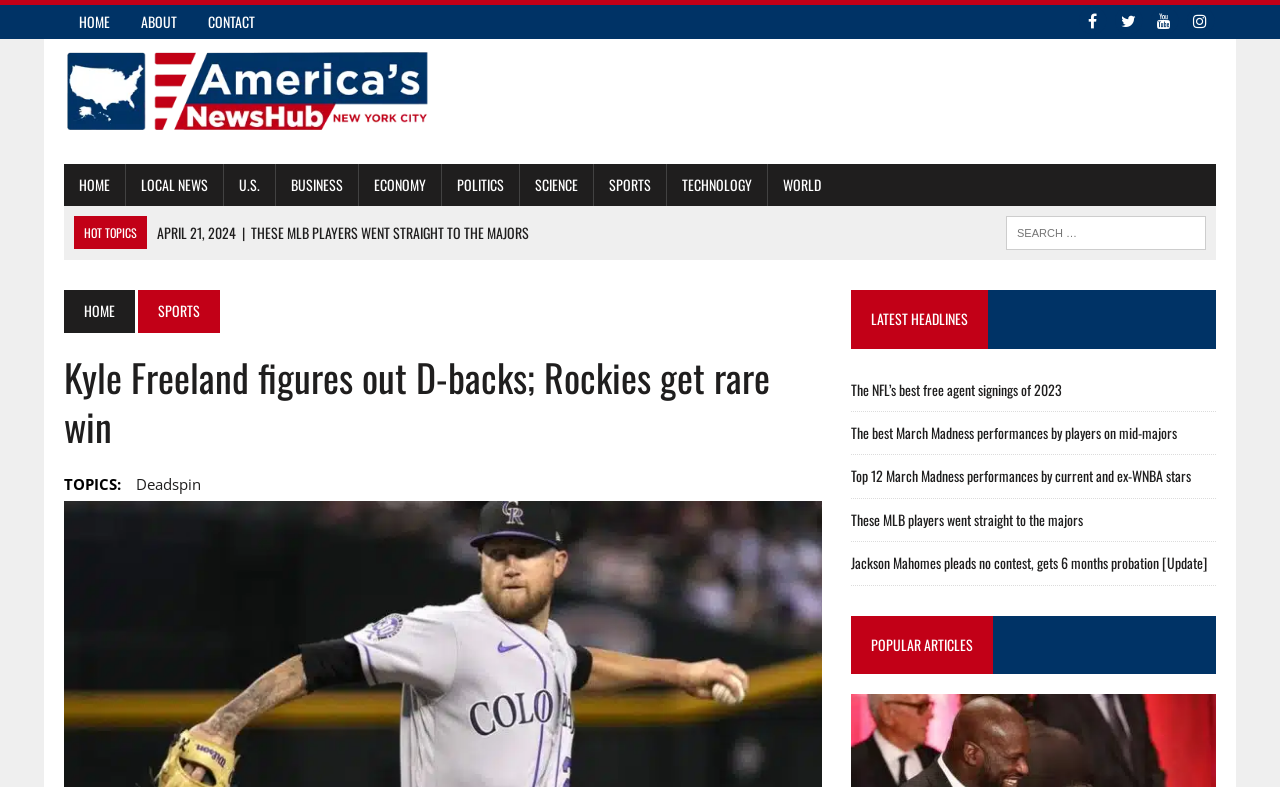What is the purpose of the search box? Based on the screenshot, please respond with a single word or phrase.

To search for articles